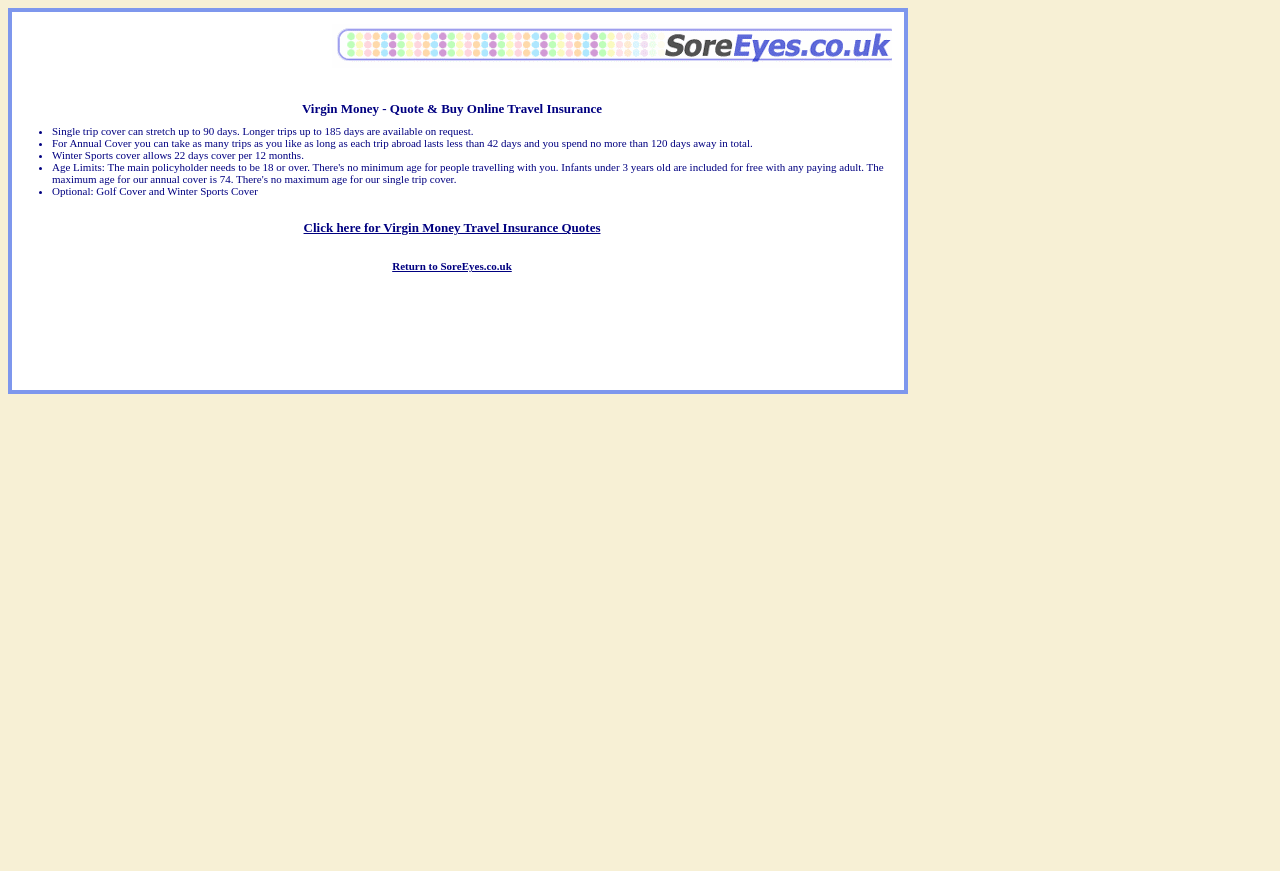What is the maximum age for annual cover?
Refer to the screenshot and deliver a thorough answer to the question presented.

According to the webpage, the maximum age for annual cover is 74, as stated in the text 'The maximum age for our annual cover is 74'.